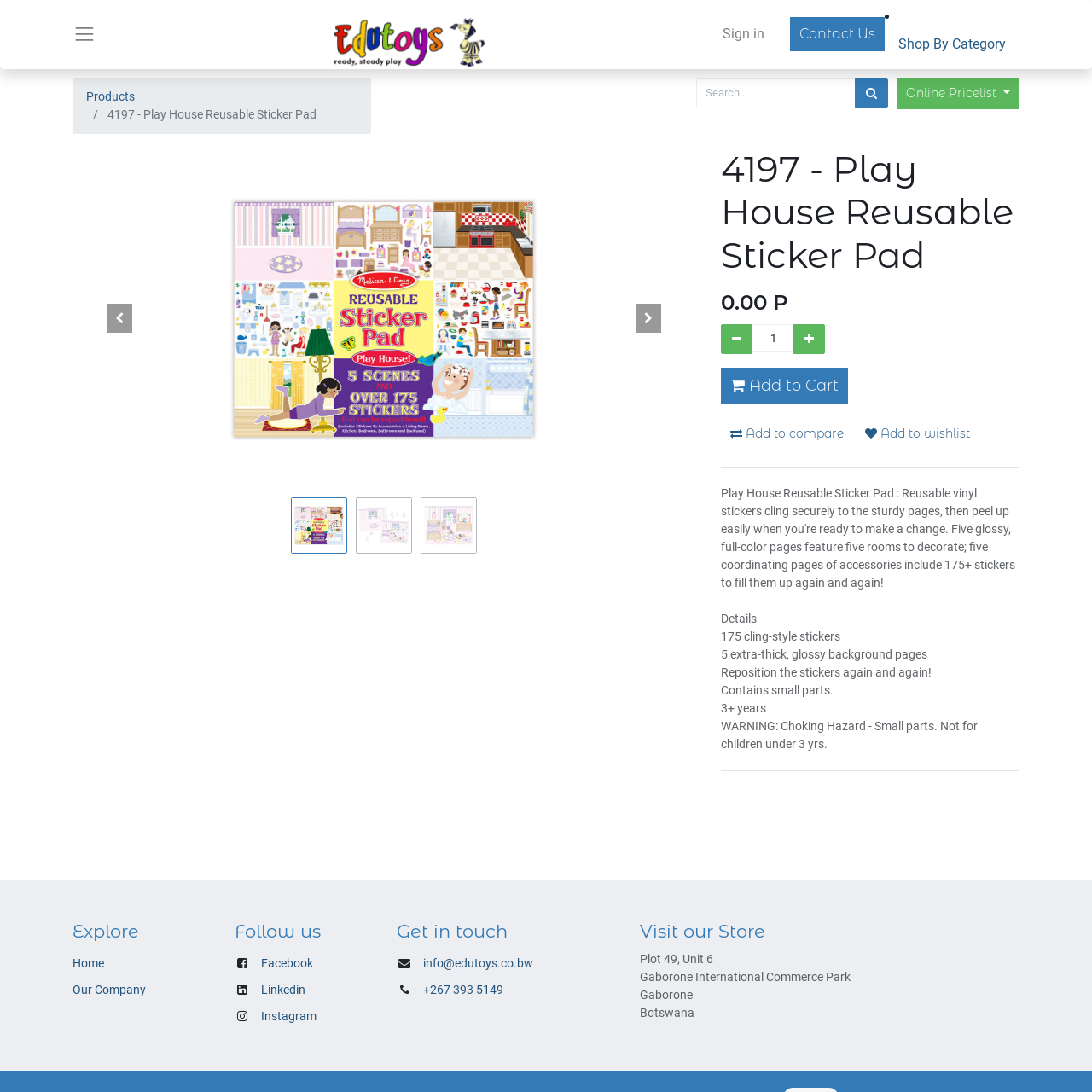Explain the webpage in detail.

This webpage is about a product called "Play House Reusable Sticker Pad" on the Edutoys website. At the top left corner, there is a logo of Edutoys, and next to it, there are links to sign in, contact us, and shop by category. Below these links, there is a main section that takes up most of the page.

In the main section, there is a large image of the product on the left side, and on the right side, there are product details, including the product name, price, and a short description. Below the product details, there are buttons to add the product to the cart, compare, or add to wishlist.

Underneath the product details, there is a section with a horizontal separator, followed by a section with product information, including the number of stickers, background pages, and a warning about small parts. 

At the bottom of the page, there are three sections: "Explore", "Follow us", and "Get in touch". The "Explore" section has links to the home page, our company, and other pages. The "Follow us" section has links to Edutoys' social media pages, including Facebook, LinkedIn, and Instagram. The "Get in touch" section has contact information, including an email address, phone number, and physical store location.